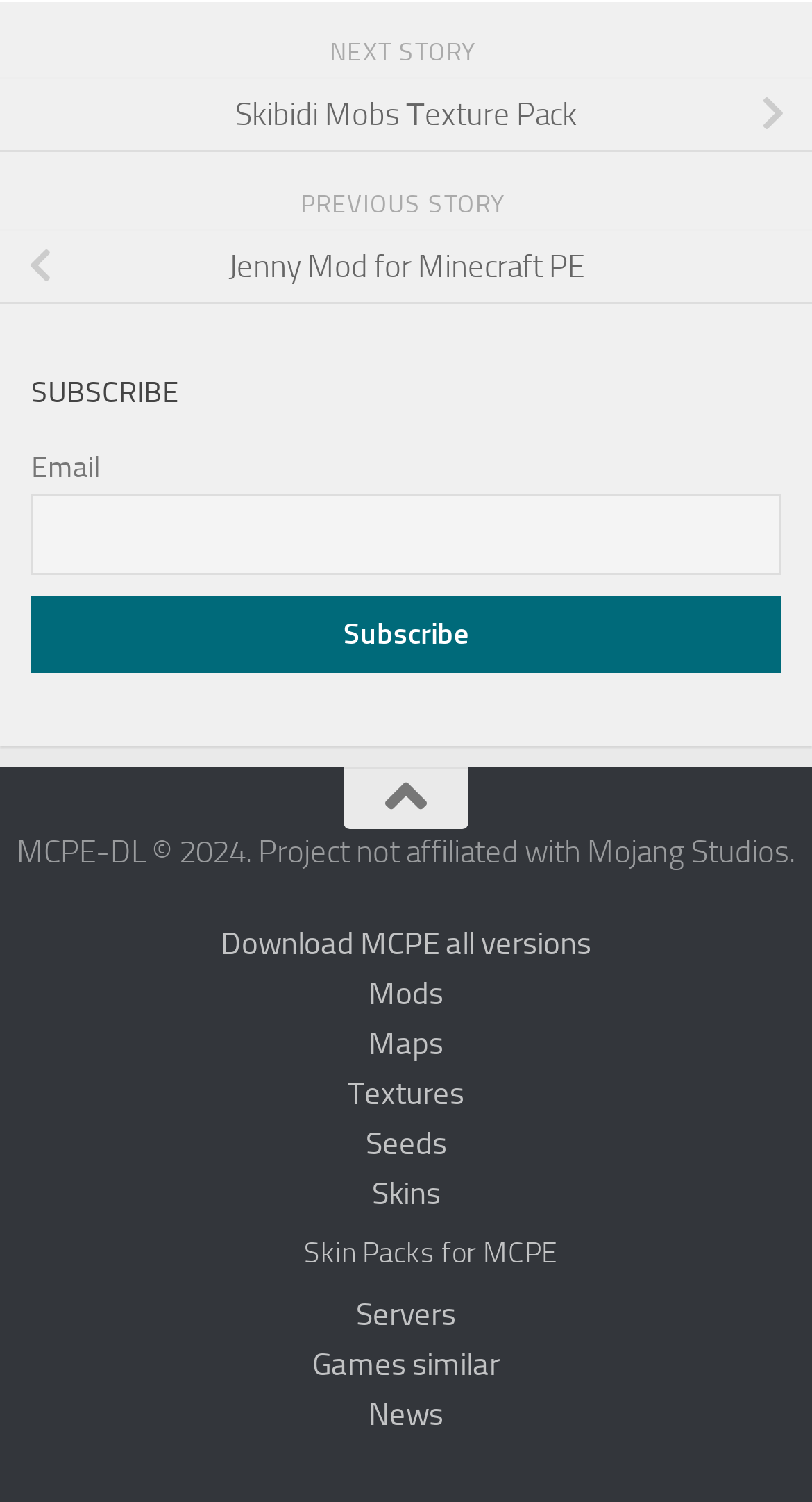What type of content is available on this website?
Provide a detailed answer to the question, using the image to inform your response.

The website has links to 'Mods', 'Maps', 'Textures', 'Seeds', 'Skins', and 'Servers' which are all related to Minecraft. Additionally, there are links to specific Minecraft content such as 'Jenny Mod for Minecraft PE' and 'Skibidi Mobs Тexture Pack'.